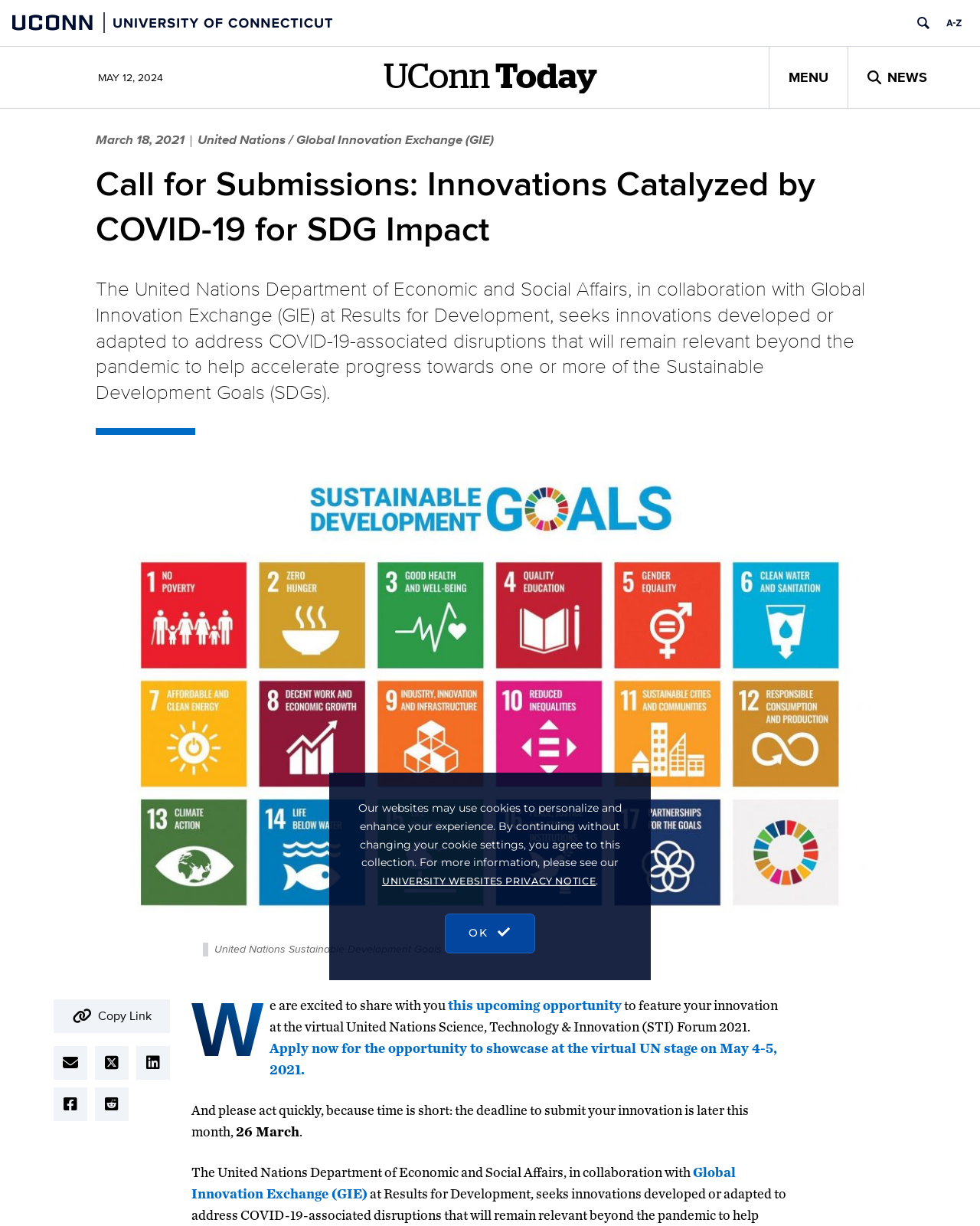Identify the bounding box coordinates of the region I need to click to complete this instruction: "Search University of Connecticut".

[0.929, 0.009, 0.954, 0.029]